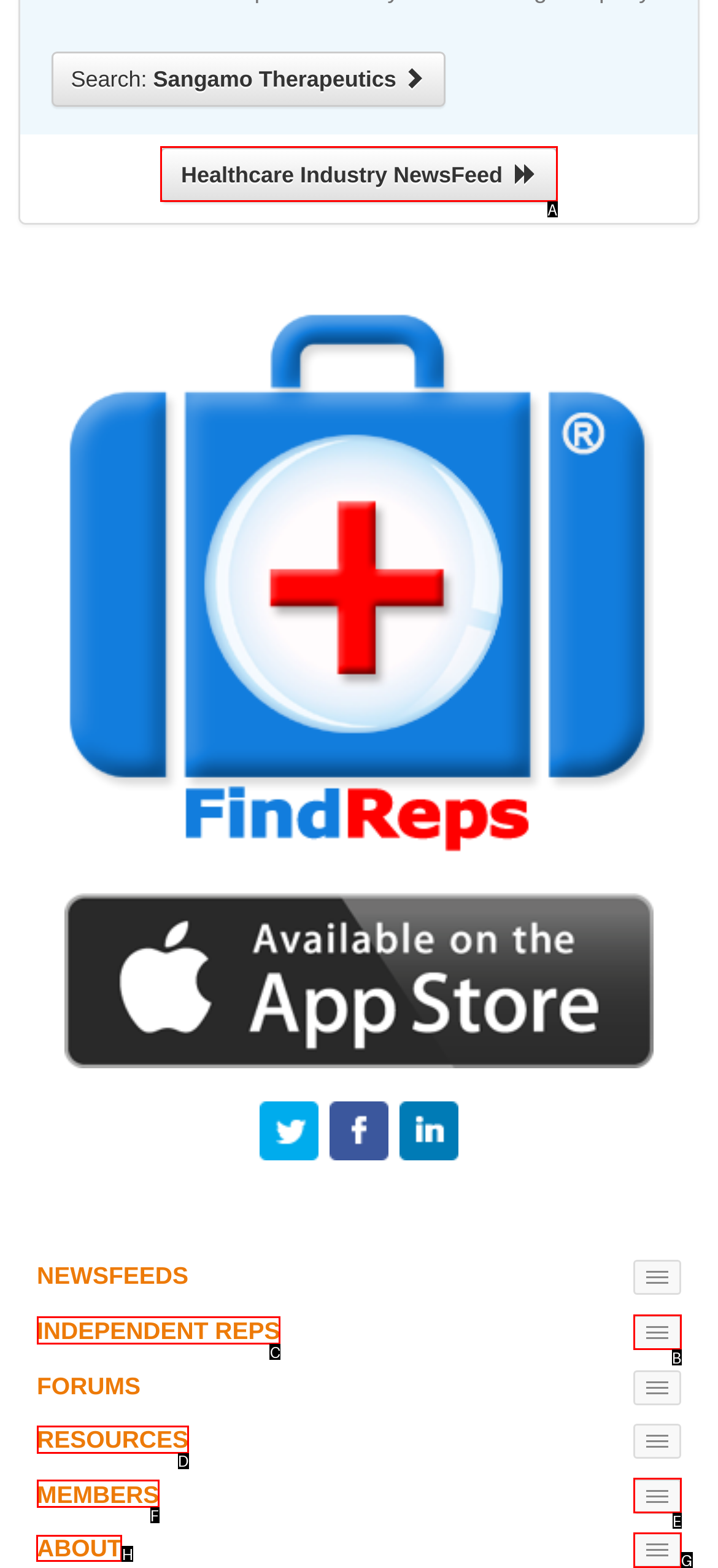Determine which option should be clicked to carry out this task: Go to ABOUT page
State the letter of the correct choice from the provided options.

H